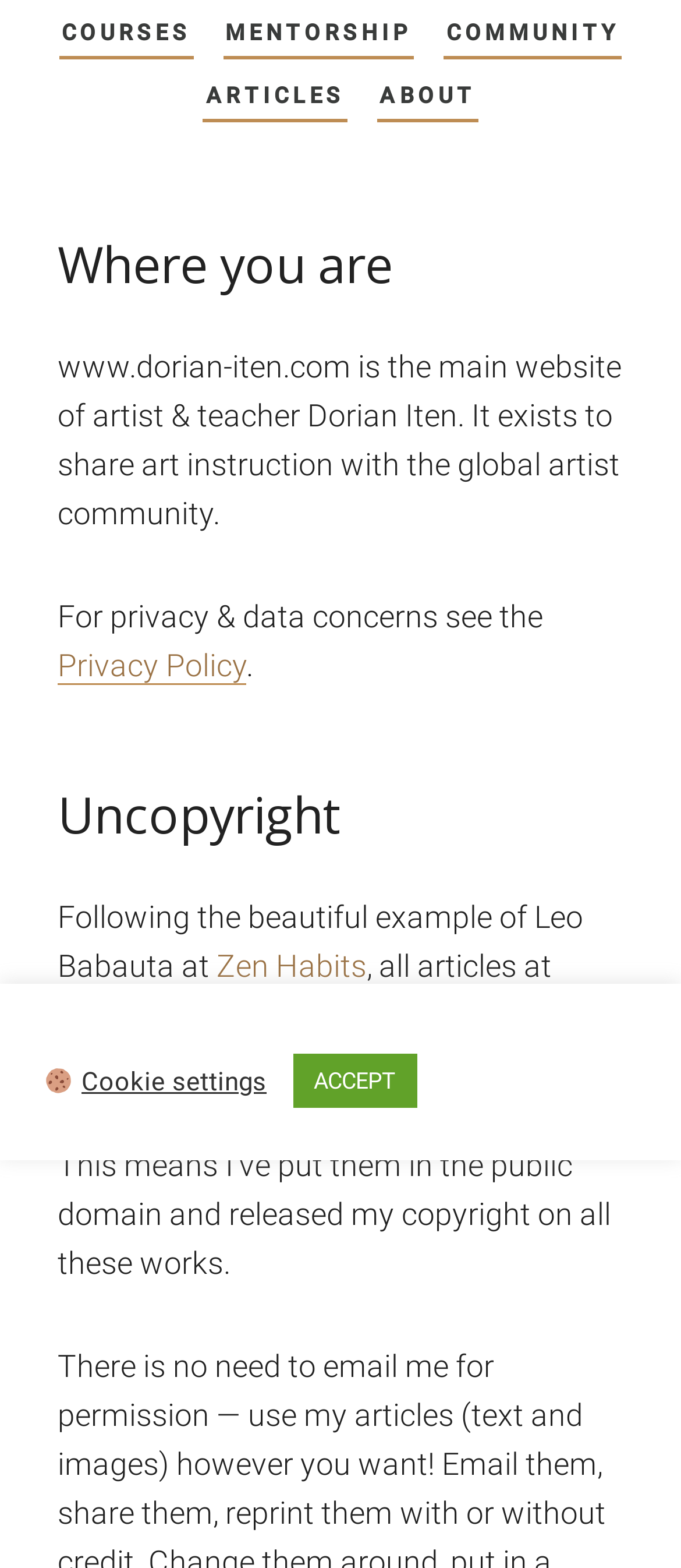By analyzing the image, answer the following question with a detailed response: What is the purpose of this website?

The StaticText states that 'www.dorian-iten.com exists to share art instruction with the global artist community'.